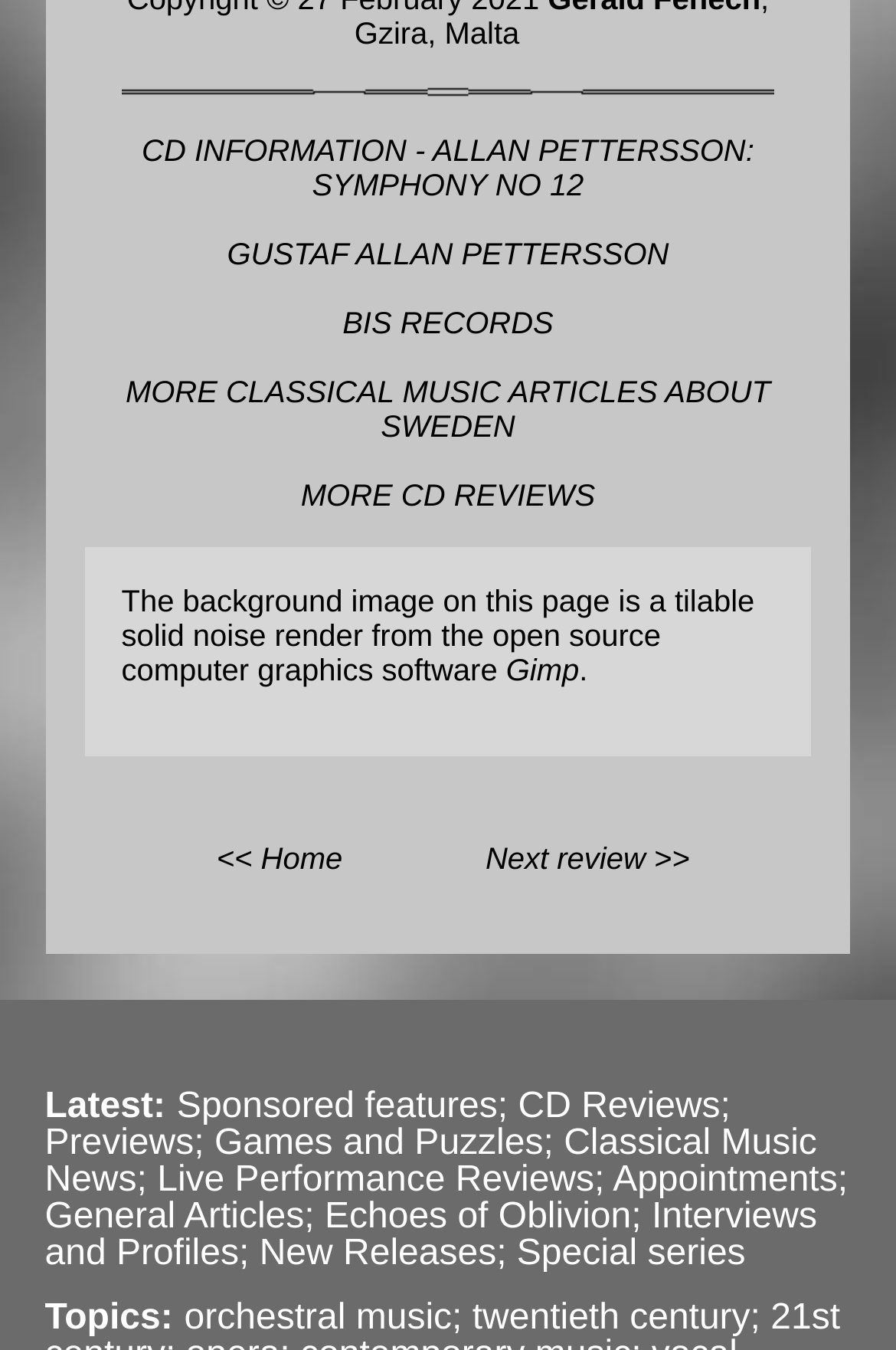What is the name of the composer mentioned on the page?
Look at the webpage screenshot and answer the question with a detailed explanation.

The name 'Gustaf Allan Pettersson' is mentioned on the page, which can be found in the link element with bounding box coordinates [0.253, 0.175, 0.747, 0.201]. This suggests that the page is related to the composer Gustaf Allan Pettersson.